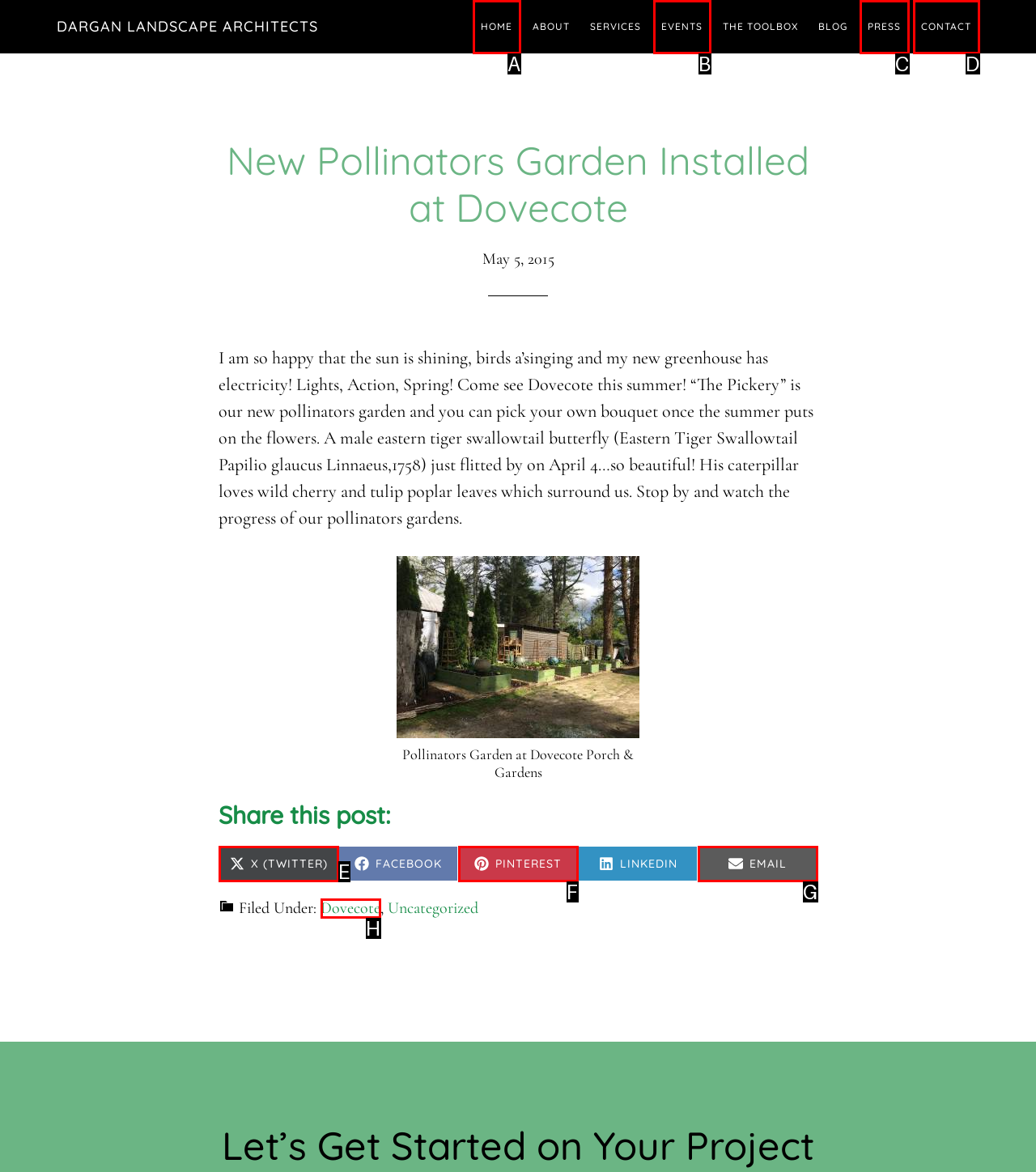From the given choices, indicate the option that best matches: Press
State the letter of the chosen option directly.

C